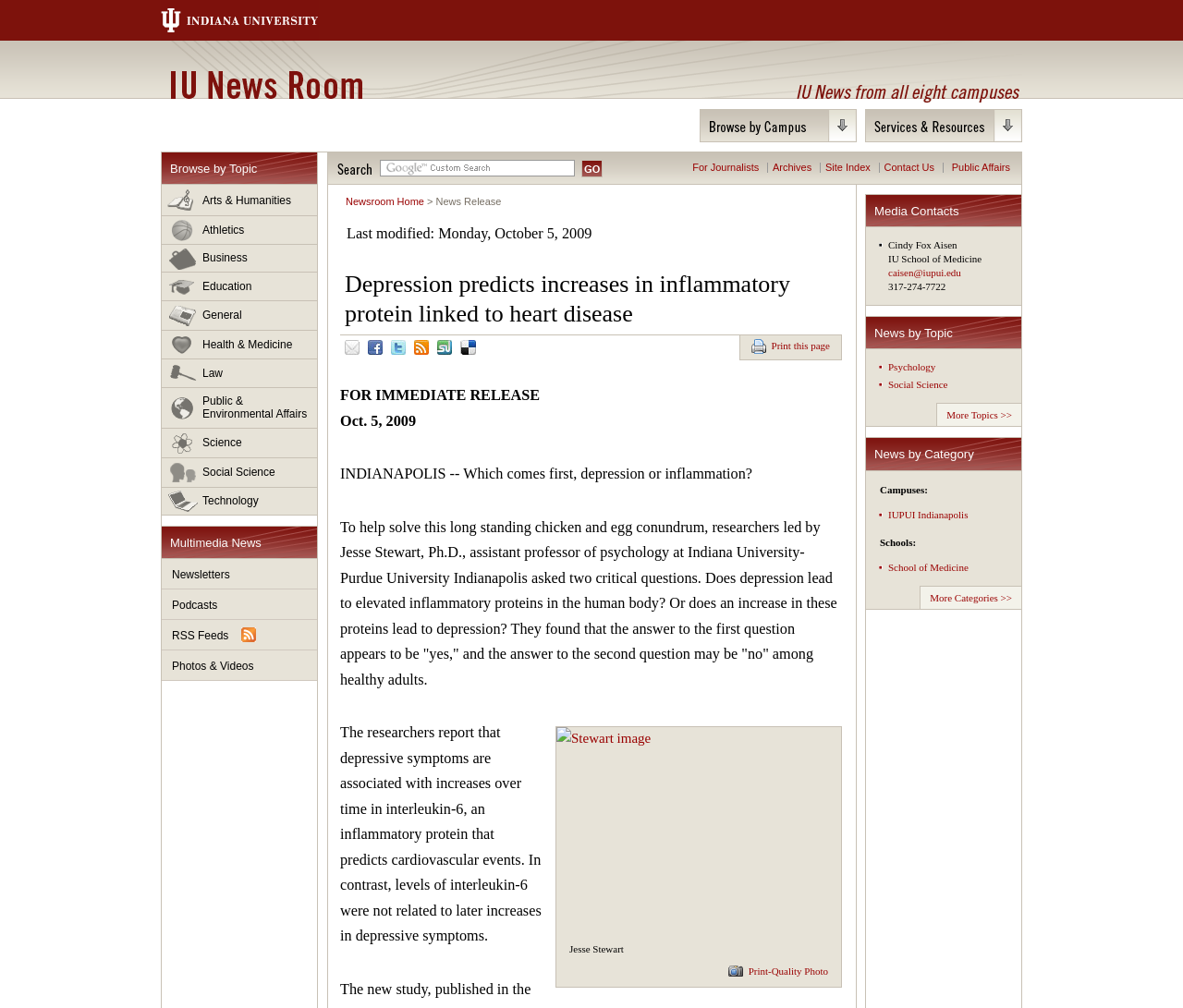Based on the provided description, "Photos & Videos", find the bounding box of the corresponding UI element in the screenshot.

[0.137, 0.645, 0.268, 0.675]